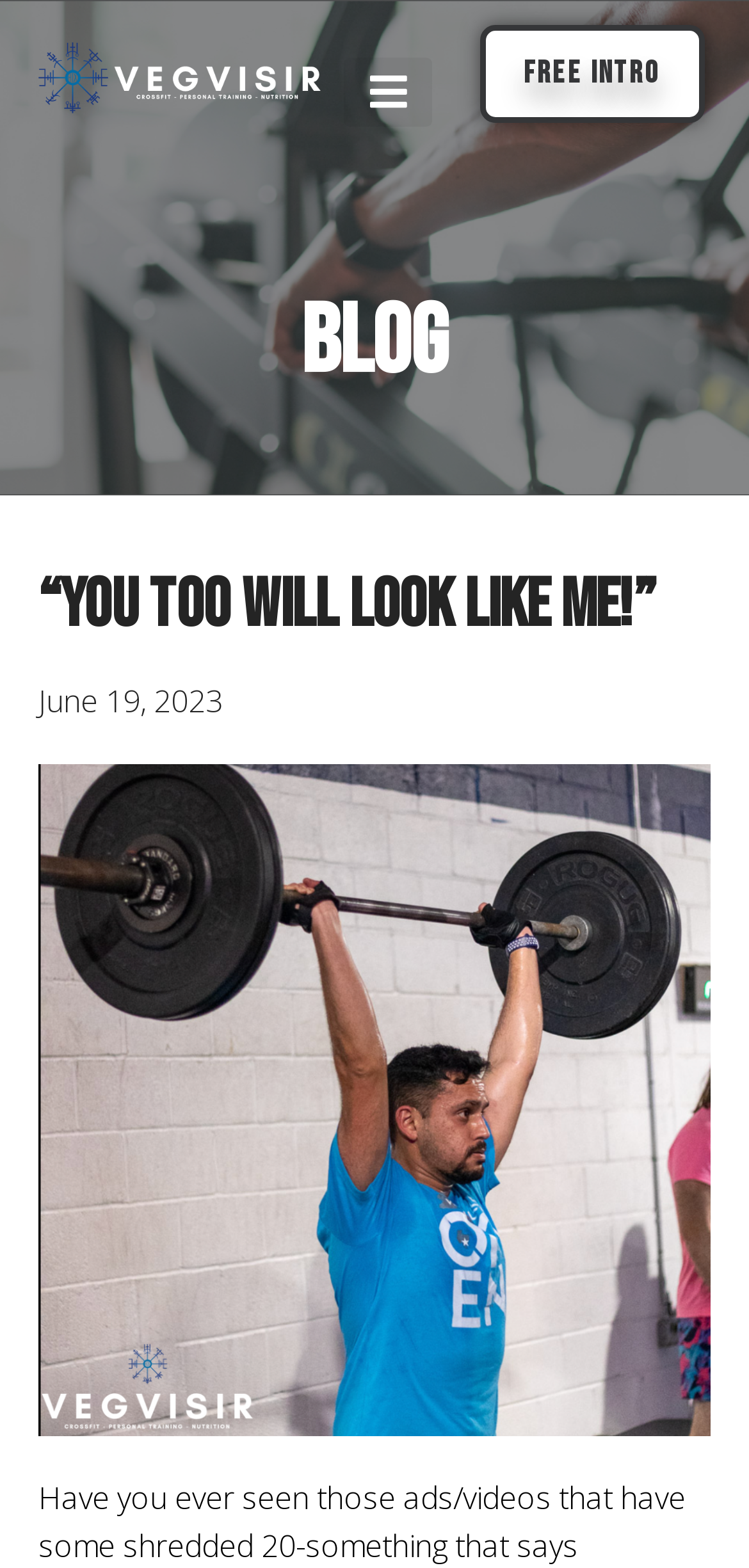Can you give a comprehensive explanation to the question given the content of the image?
What is the purpose of the button on the top-right?

I found a button element with the text 'Menu Toggle' at the top-right corner of the webpage, which is indicated by the bounding box coordinates [0.459, 0.037, 0.577, 0.081]. The purpose of this button is likely to toggle the menu on and off.